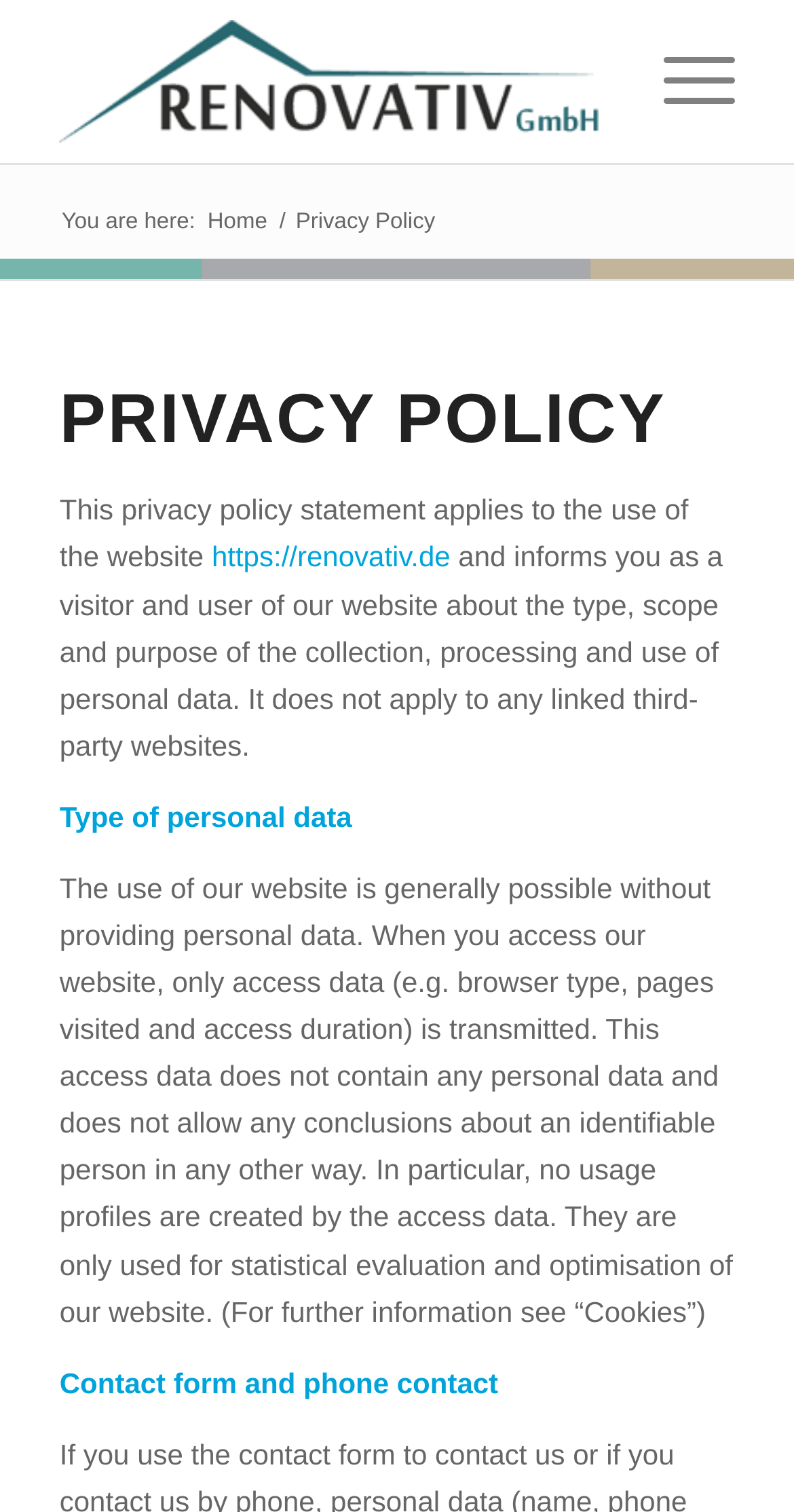Is phone contact available on the website?
Using the image, give a concise answer in the form of a single word or short phrase.

Yes